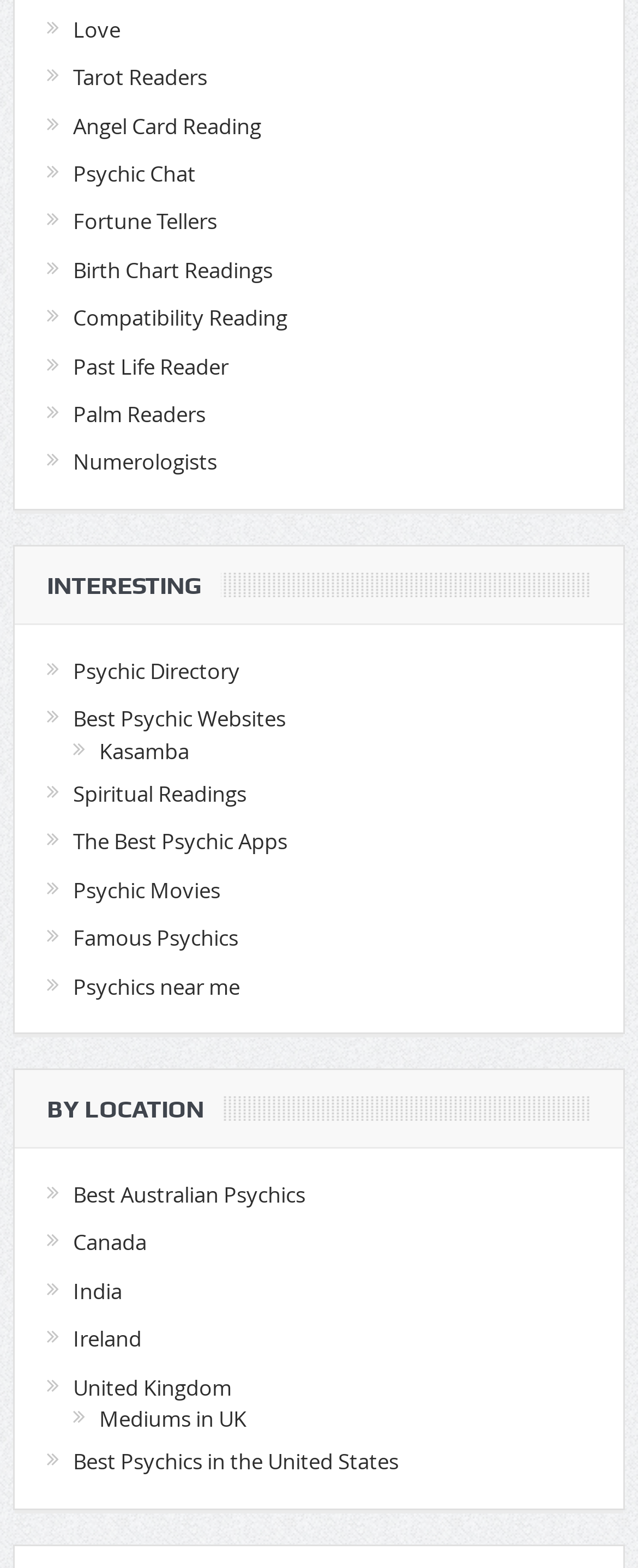Could you please study the image and provide a detailed answer to the question:
What is the category of the links below 'INTERESTING'?

The links below the 'INTERESTING' heading have OCR texts such as 'Psychic Directory', 'Best Psychic Websites', and 'Kasamba', which are all related to psychics, suggesting that this category is about psychic-related topics.